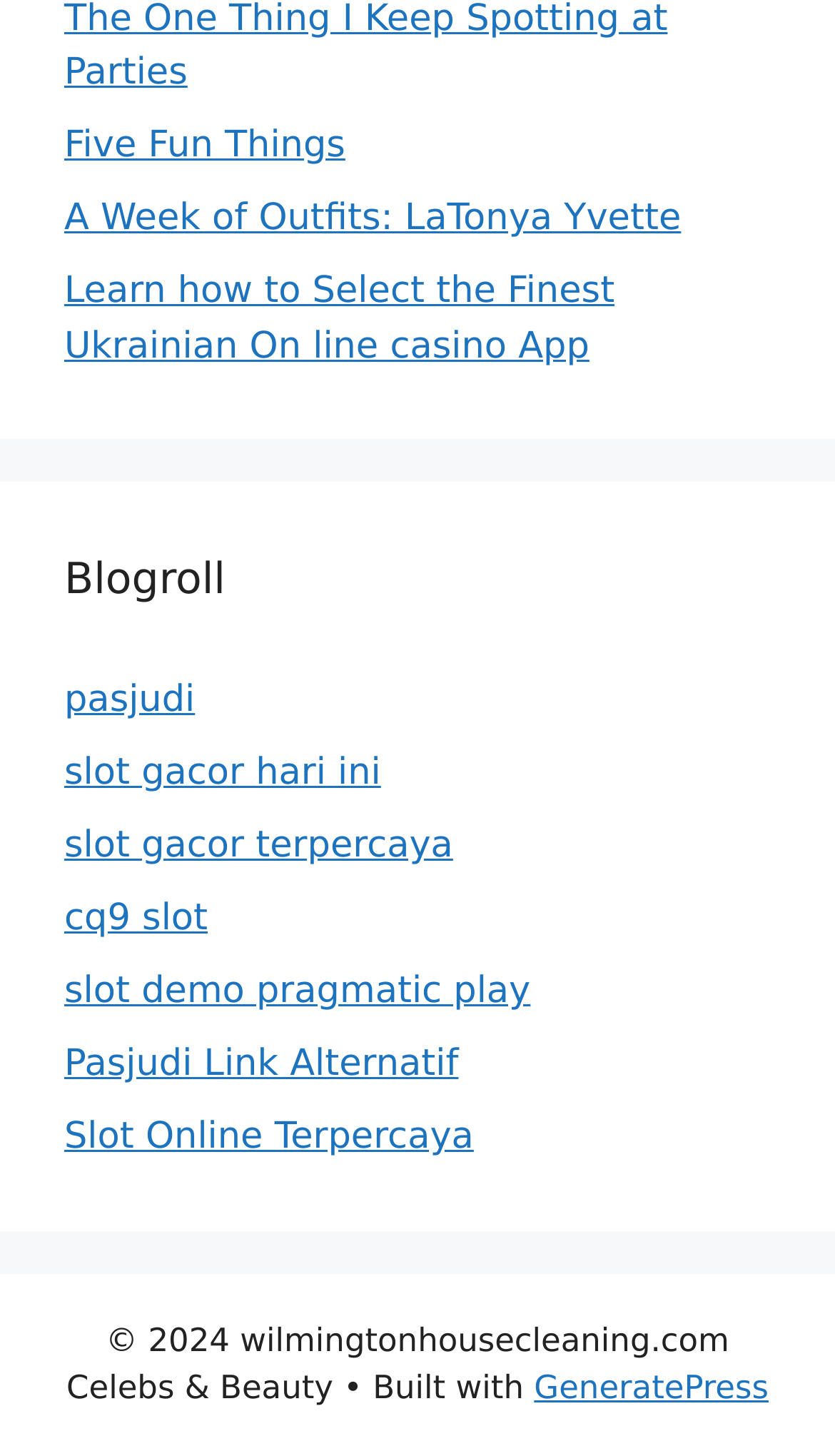What is the theme of the webpage?
Respond to the question with a single word or phrase according to the image.

Celebs & Beauty